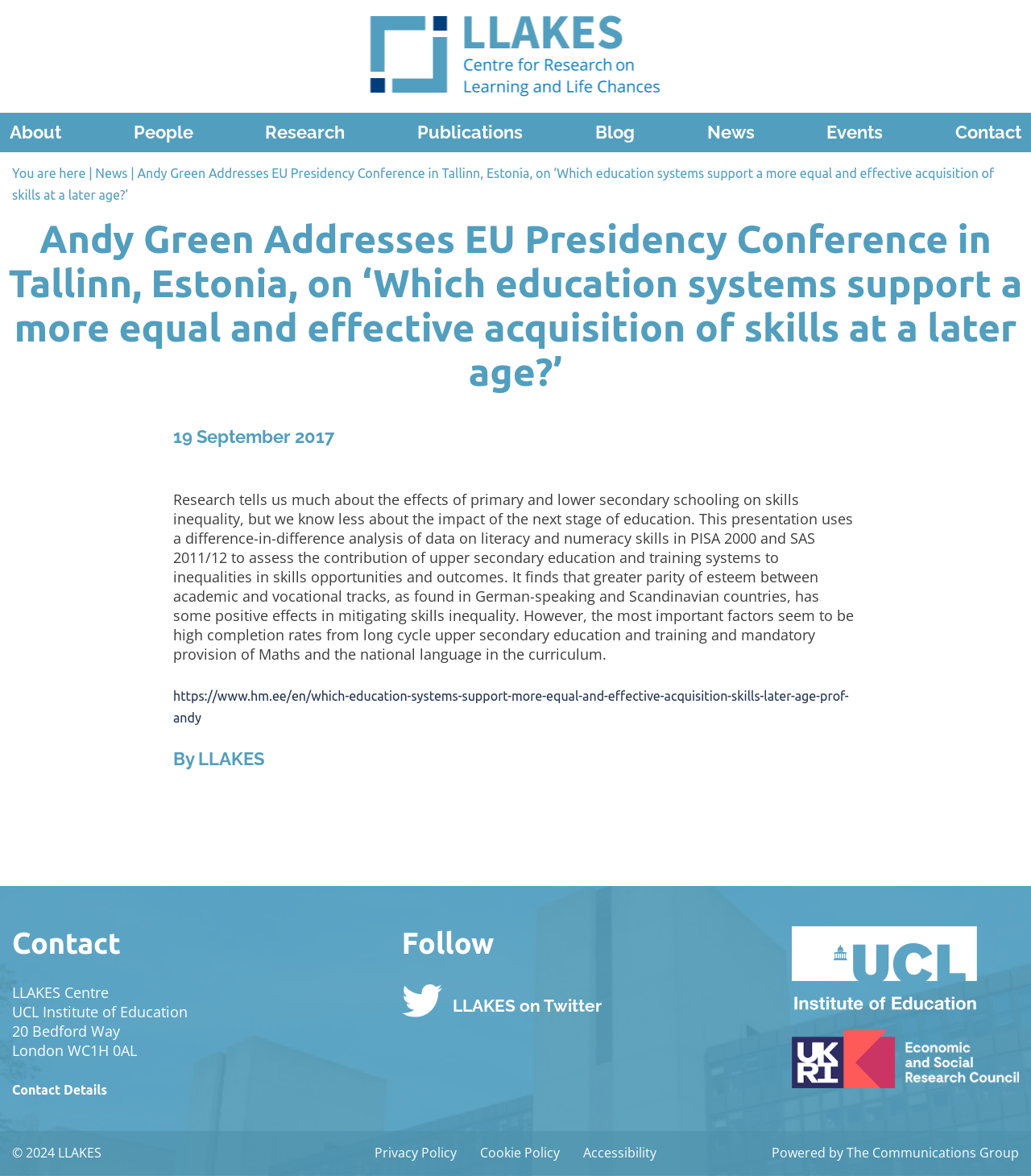Provide the bounding box coordinates of the HTML element this sentence describes: "Cookie Policy". The bounding box coordinates consist of four float numbers between 0 and 1, i.e., [left, top, right, bottom].

[0.466, 0.973, 0.543, 0.988]